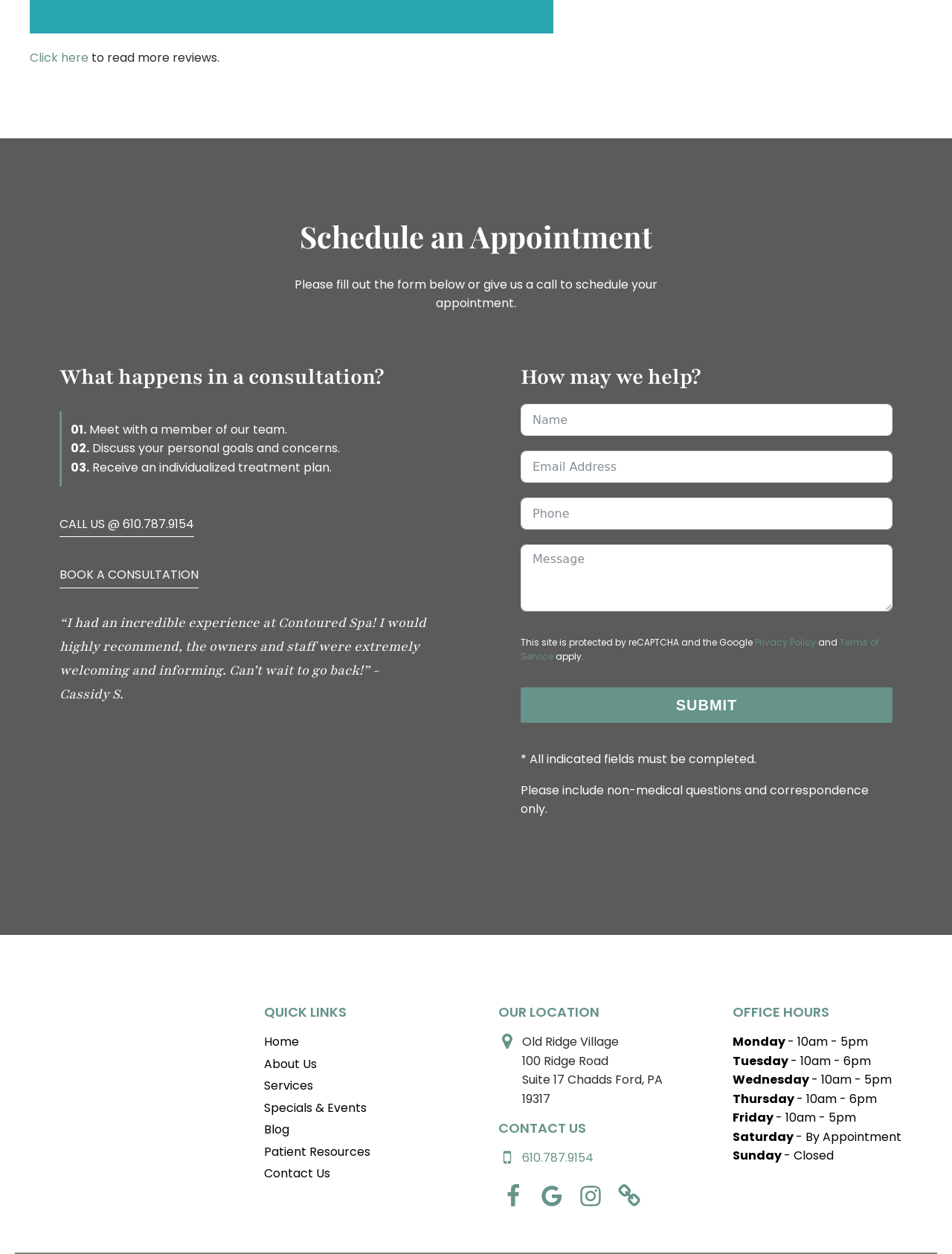Determine the bounding box coordinates of the clickable region to follow the instruction: "Read more about New York Mets Logo".

None